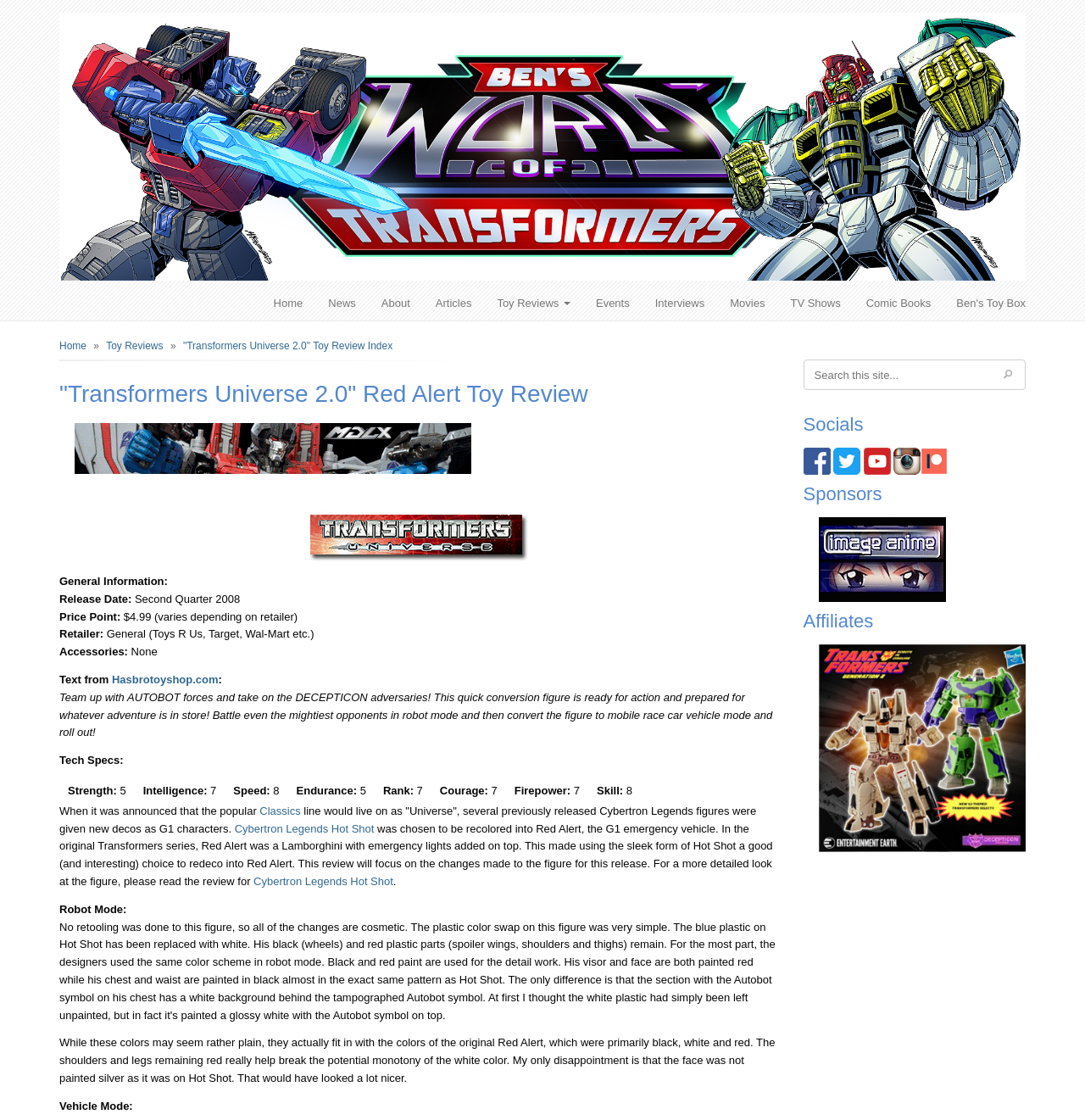Determine the bounding box coordinates of the clickable element necessary to fulfill the instruction: "Click on the 'Home' link". Provide the coordinates as four float numbers within the 0 to 1 range, i.e., [left, top, right, bottom].

[0.24, 0.256, 0.291, 0.286]